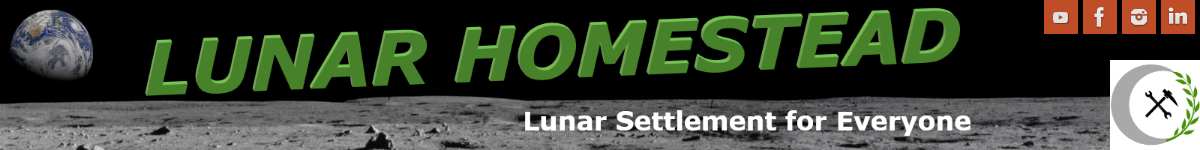Where is the view of Earth from space located?
By examining the image, provide a one-word or phrase answer.

Left side of the image